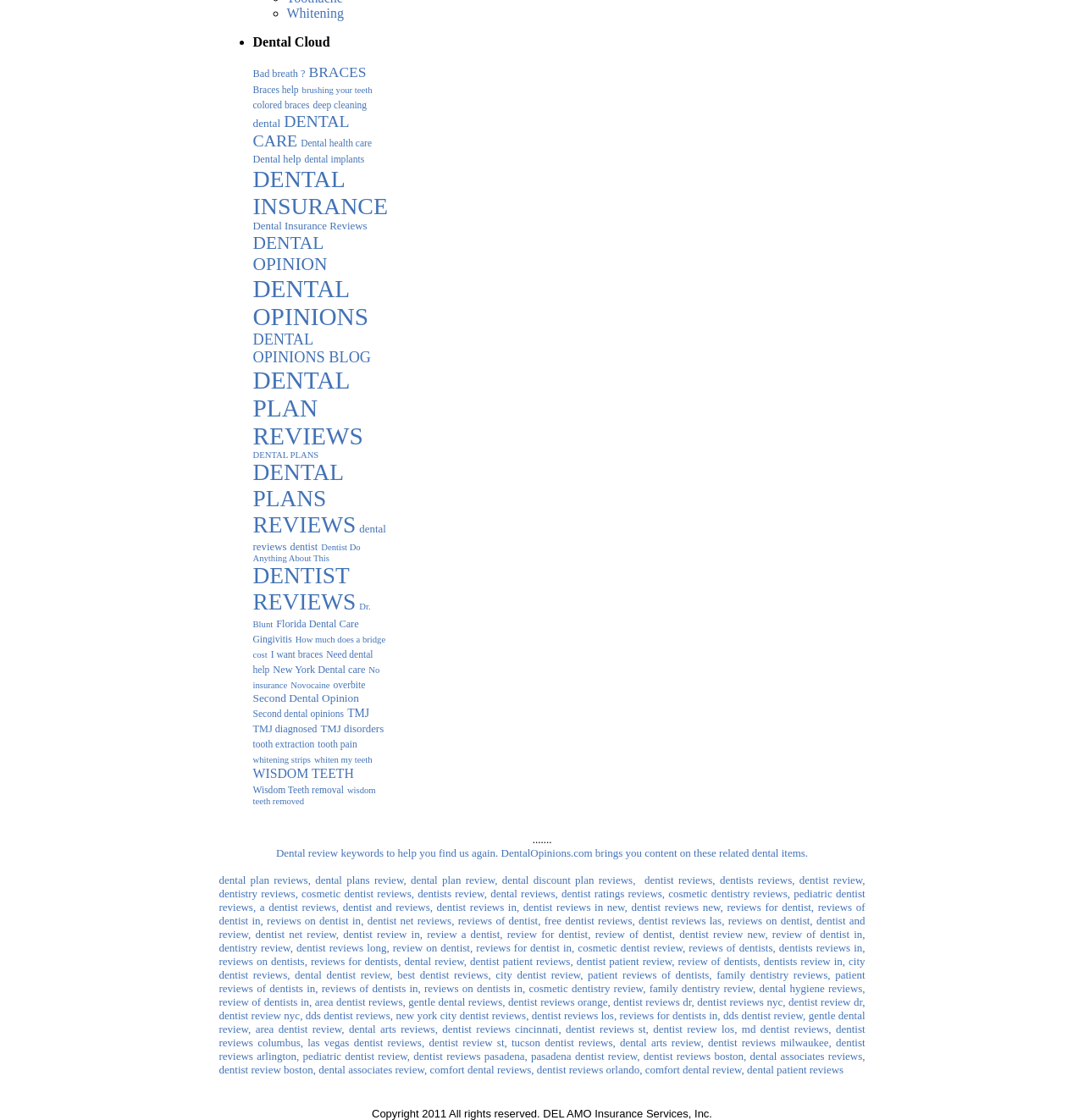How many links are related to 'TMJ'?
Respond to the question with a single word or phrase according to the image.

3